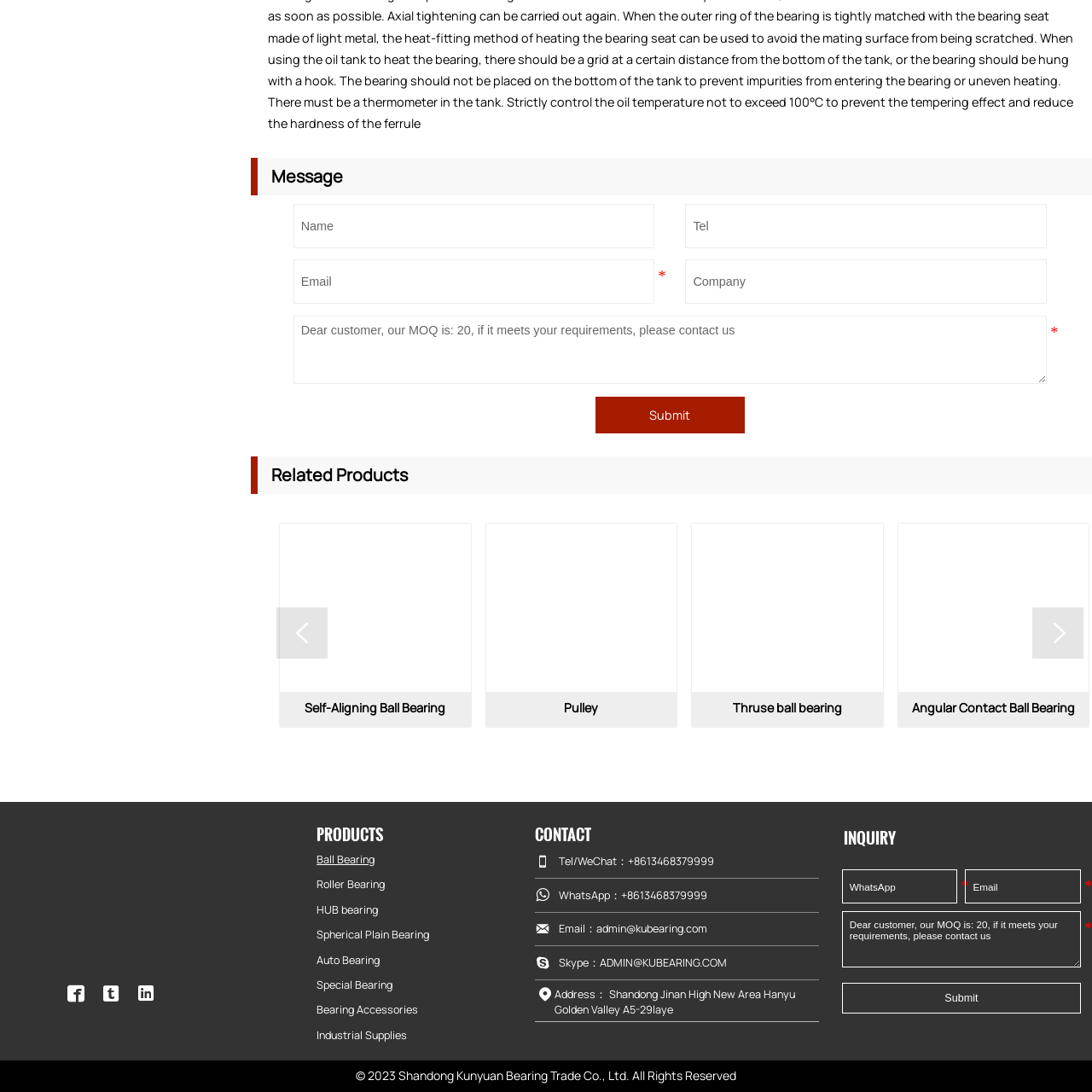Describe extensively the image content marked by the red bounding box.

The image showcases a pulley, a mechanical device used to lift or move loads. Pulleys are commonly employed in various engineering applications, providing an efficient means to distribute weight and facilitate movement. This specific pulley is likely part of a broader product offering related to machinery and industrial supplies, emphasizing the utility and importance of such components in manufacturing and construction. The image is positioned in close proximity to various related products on the webpage, making it accessible for users seeking specific mechanical solutions.